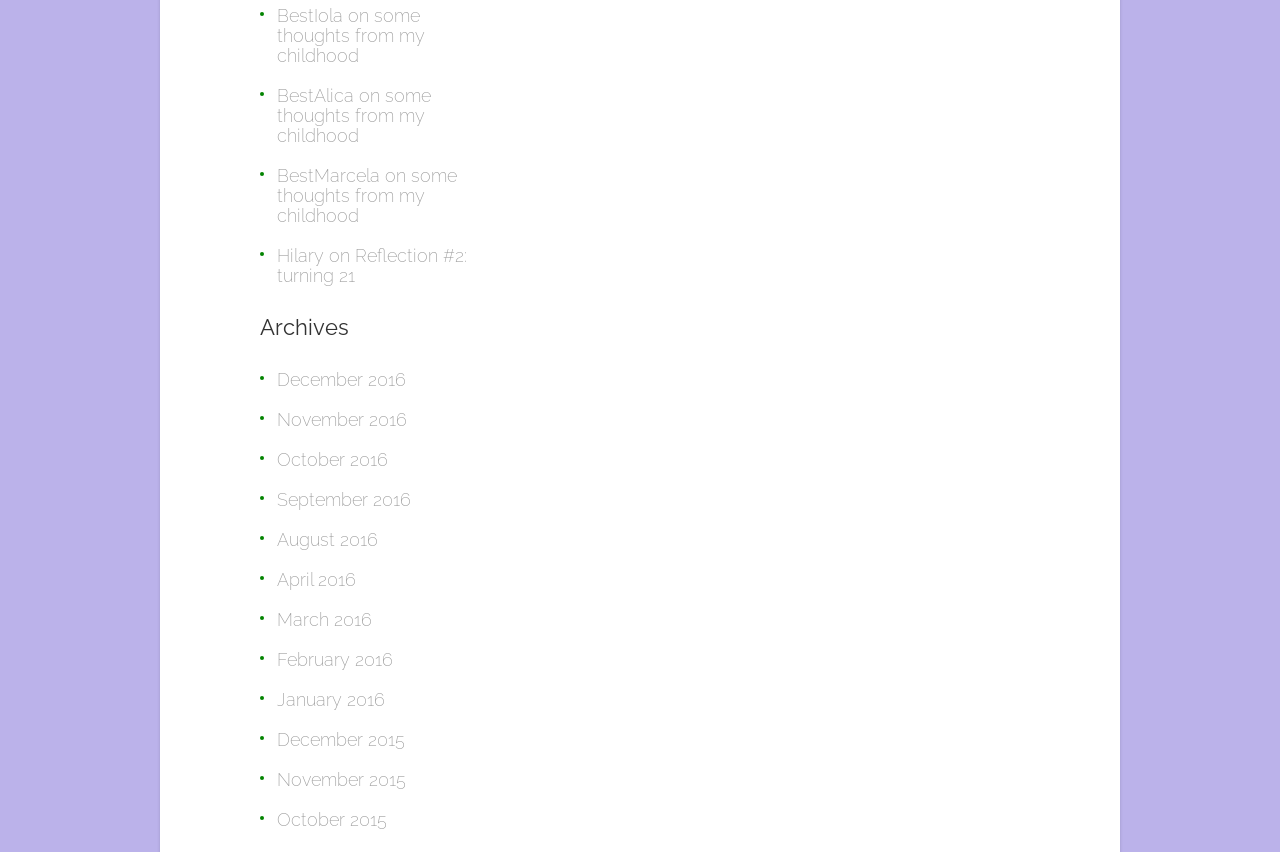Determine the coordinates of the bounding box for the clickable area needed to execute this instruction: "read some thoughts from my childhood".

[0.216, 0.006, 0.332, 0.077]